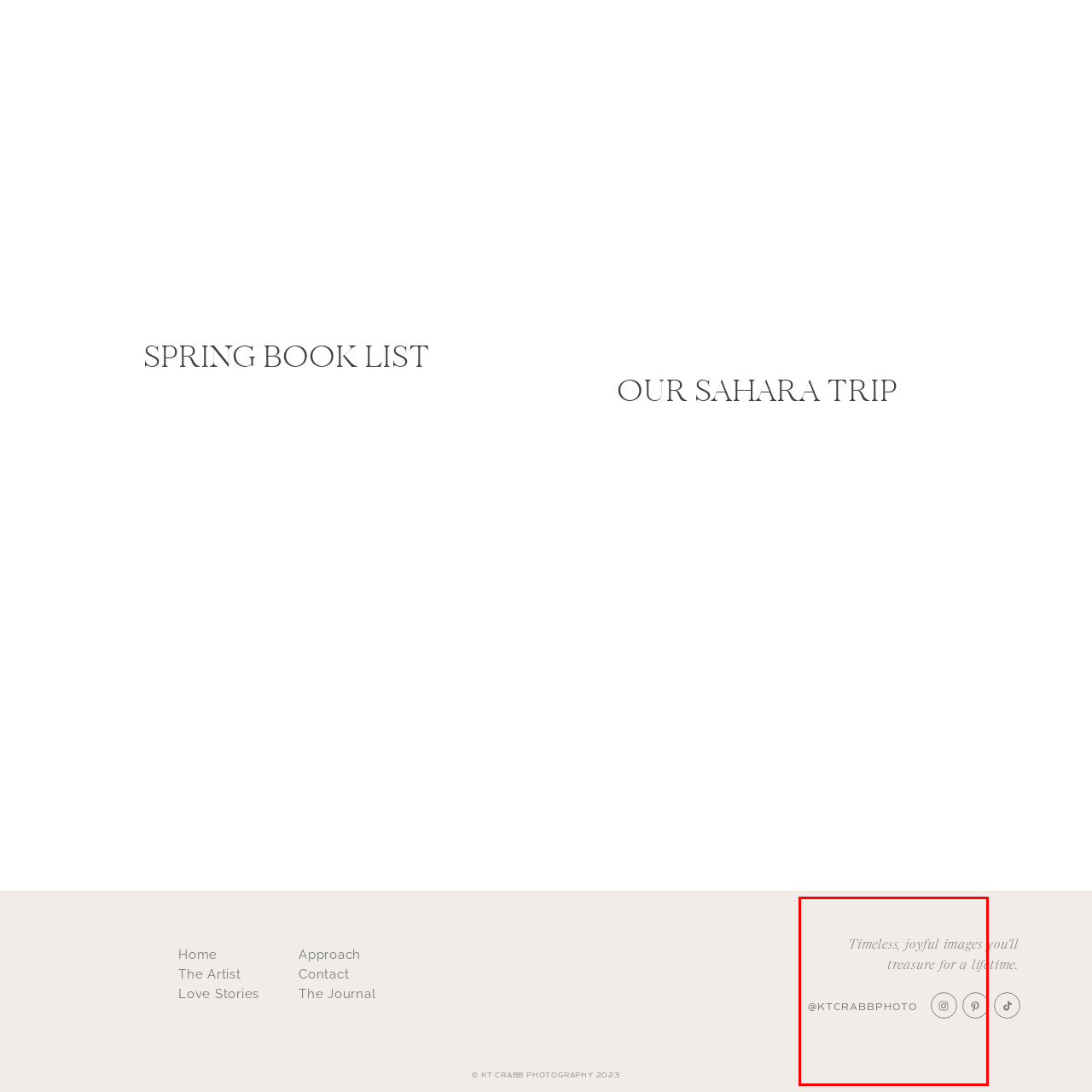Refer to the image within the red box and answer the question concisely with a single word or phrase: What is the tone of the design?

professional yet warm